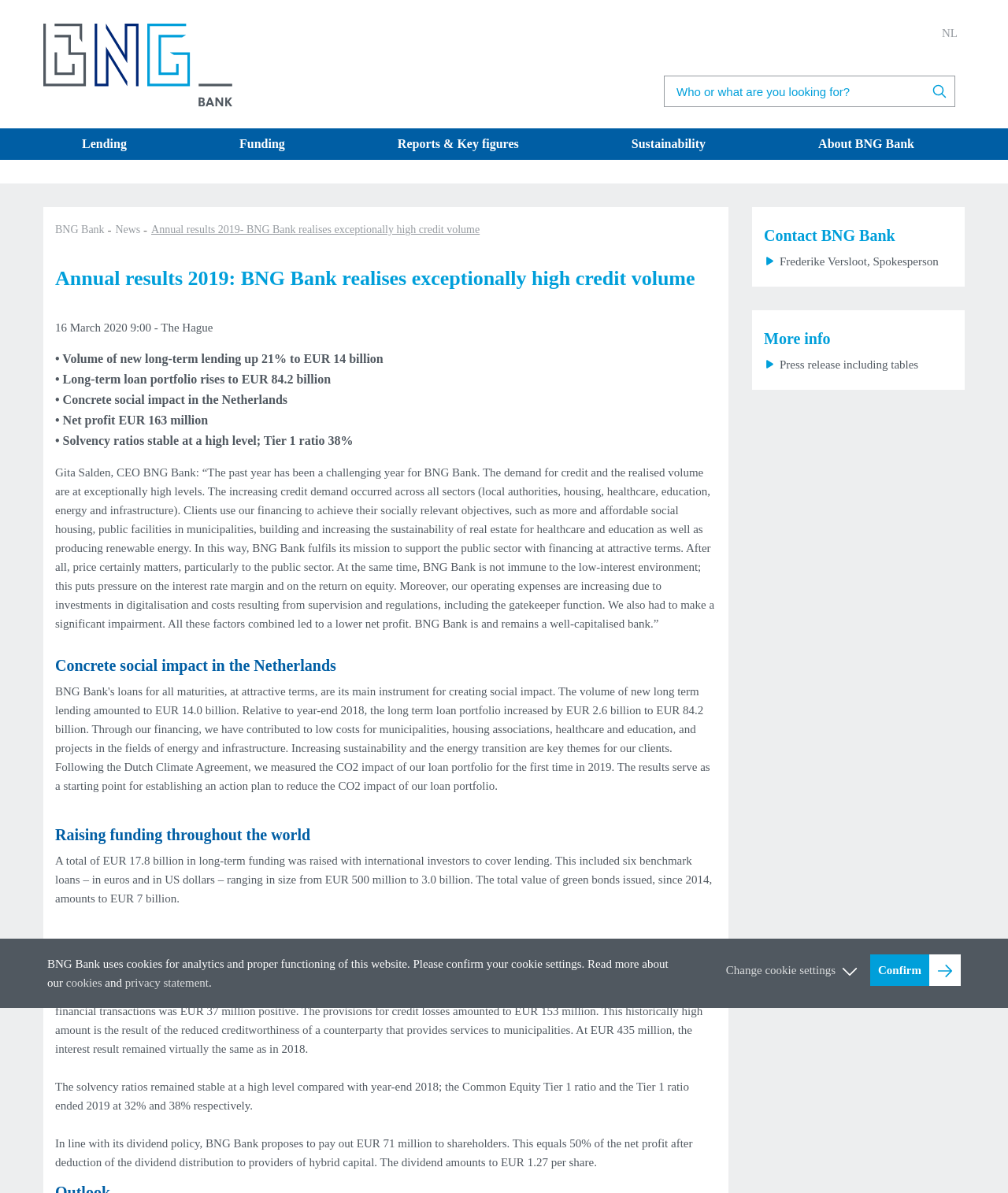What is the name of the bank?
Using the image, provide a concise answer in one word or a short phrase.

BNG Bank